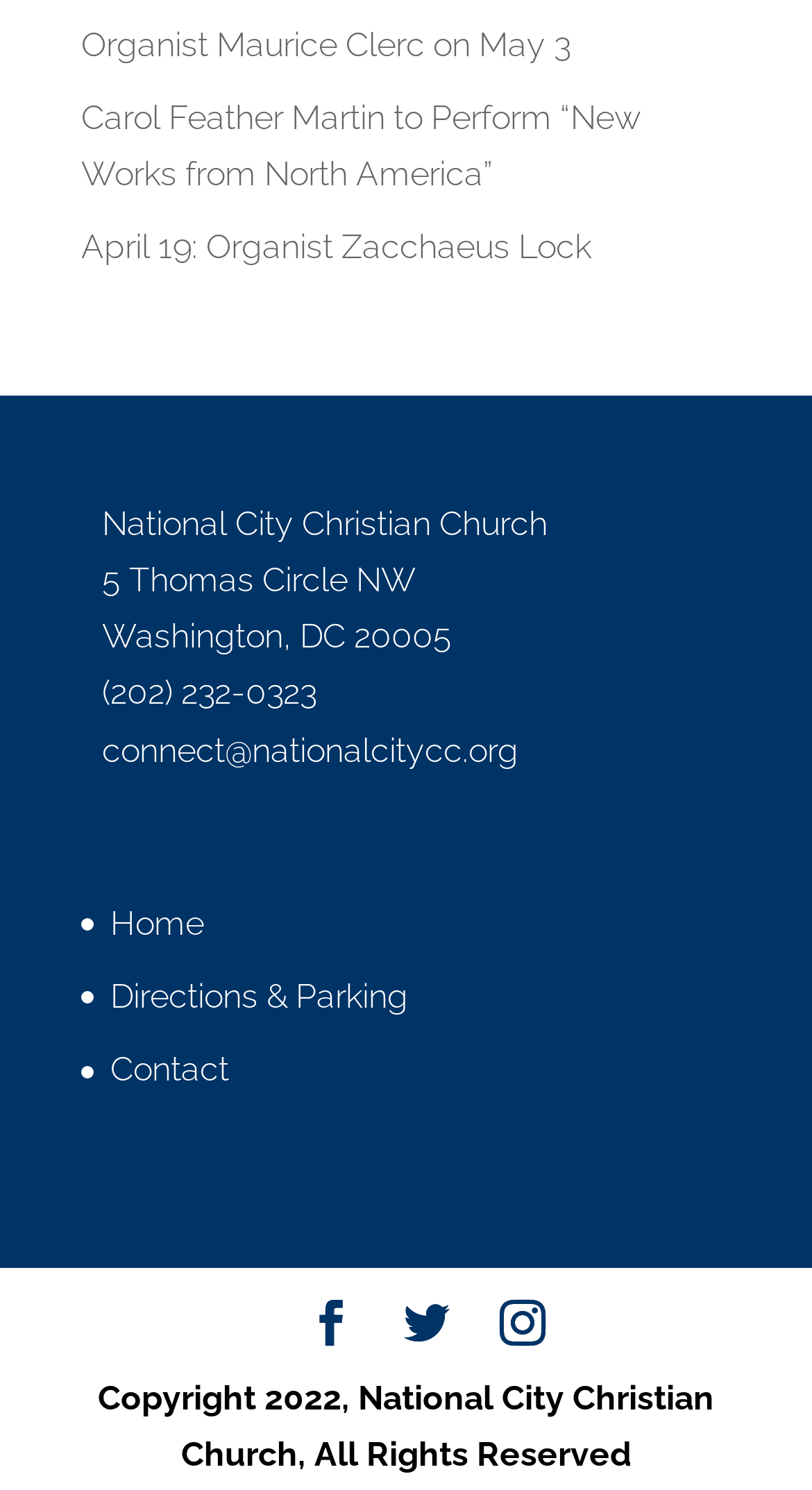Pinpoint the bounding box coordinates of the clickable element to carry out the following instruction: "Contact us."

None